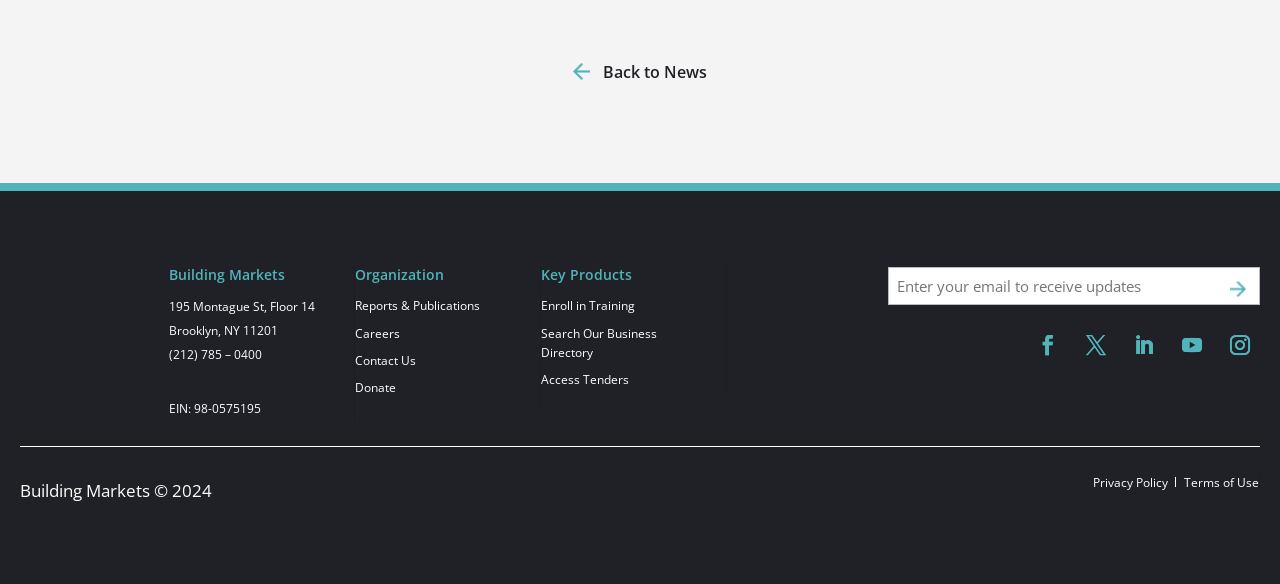Locate the bounding box coordinates of the clickable part needed for the task: "Click the 'Submit' button".

[0.949, 0.456, 0.984, 0.533]